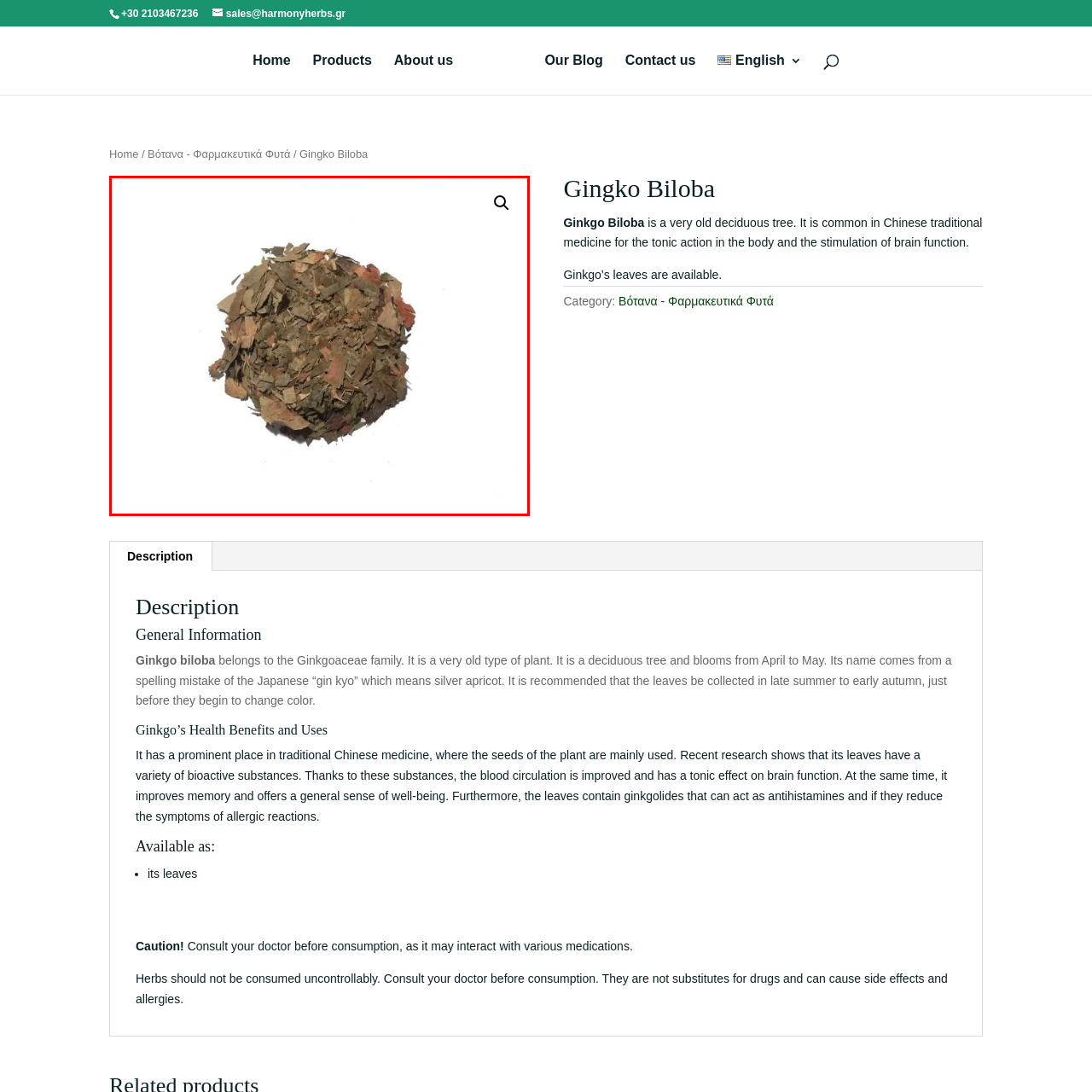What is the purpose of Ginkgo Biloba leaves?
Carefully look at the image inside the red bounding box and answer the question in a detailed manner using the visual details present.

The caption states that Ginkgo Biloba leaves are 'commonly used in traditional medicine due to their reputed health benefits', implying that their primary purpose is medicinal.